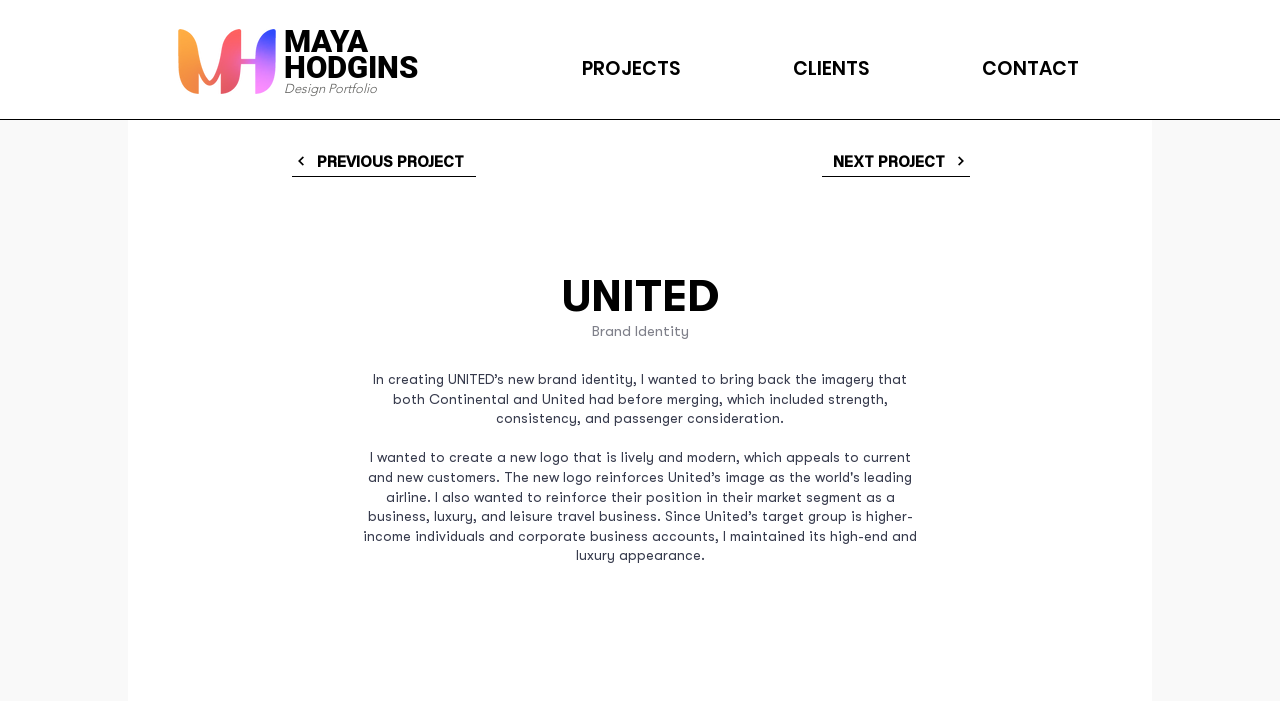What is the type of project?
From the image, respond with a single word or phrase.

Brand Identity